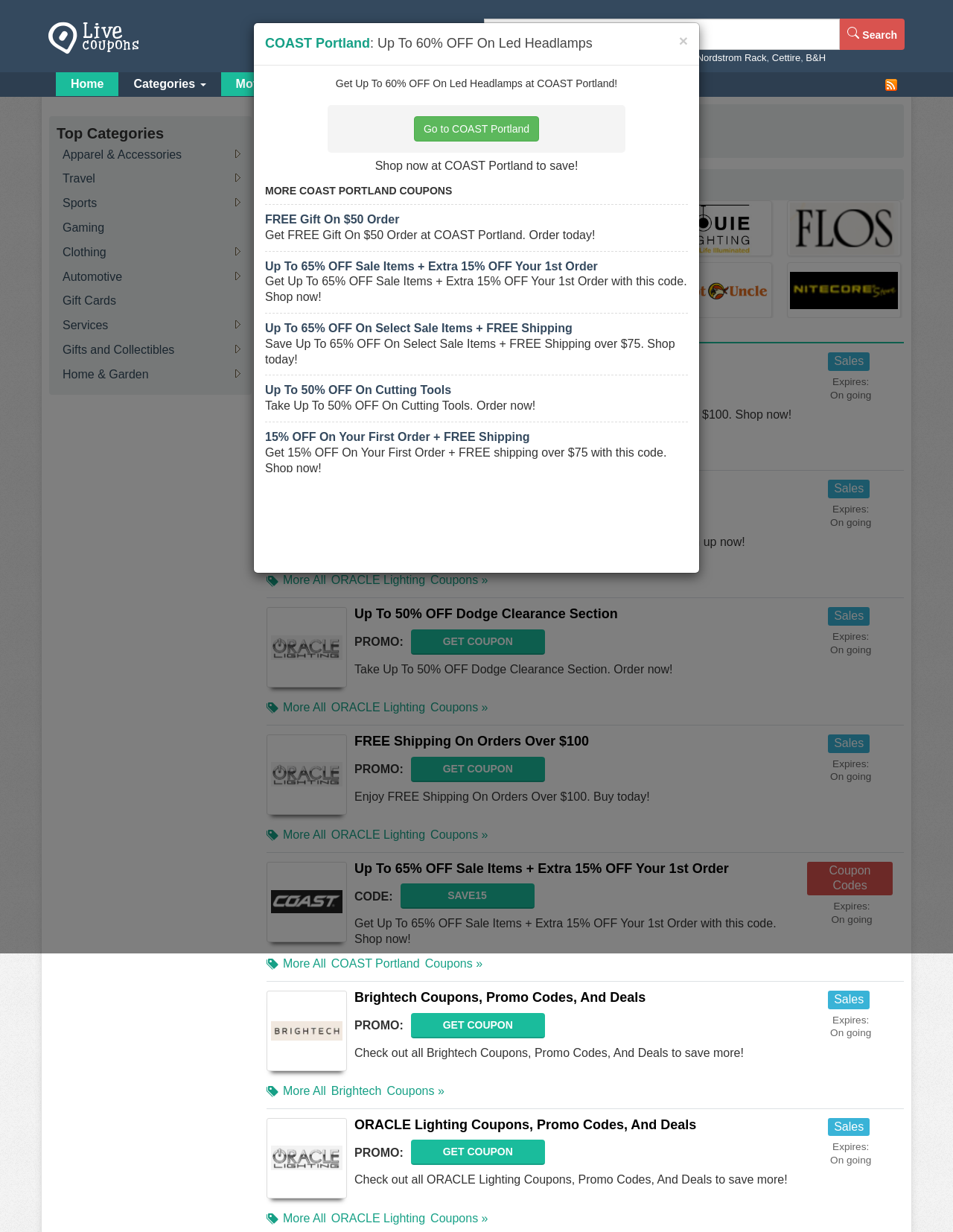Identify the coordinates of the bounding box for the element described below: "alt="1800Lighting"". Return the coordinates as four float numbers between 0 and 1: [left, top, right, bottom].

[0.286, 0.163, 0.405, 0.208]